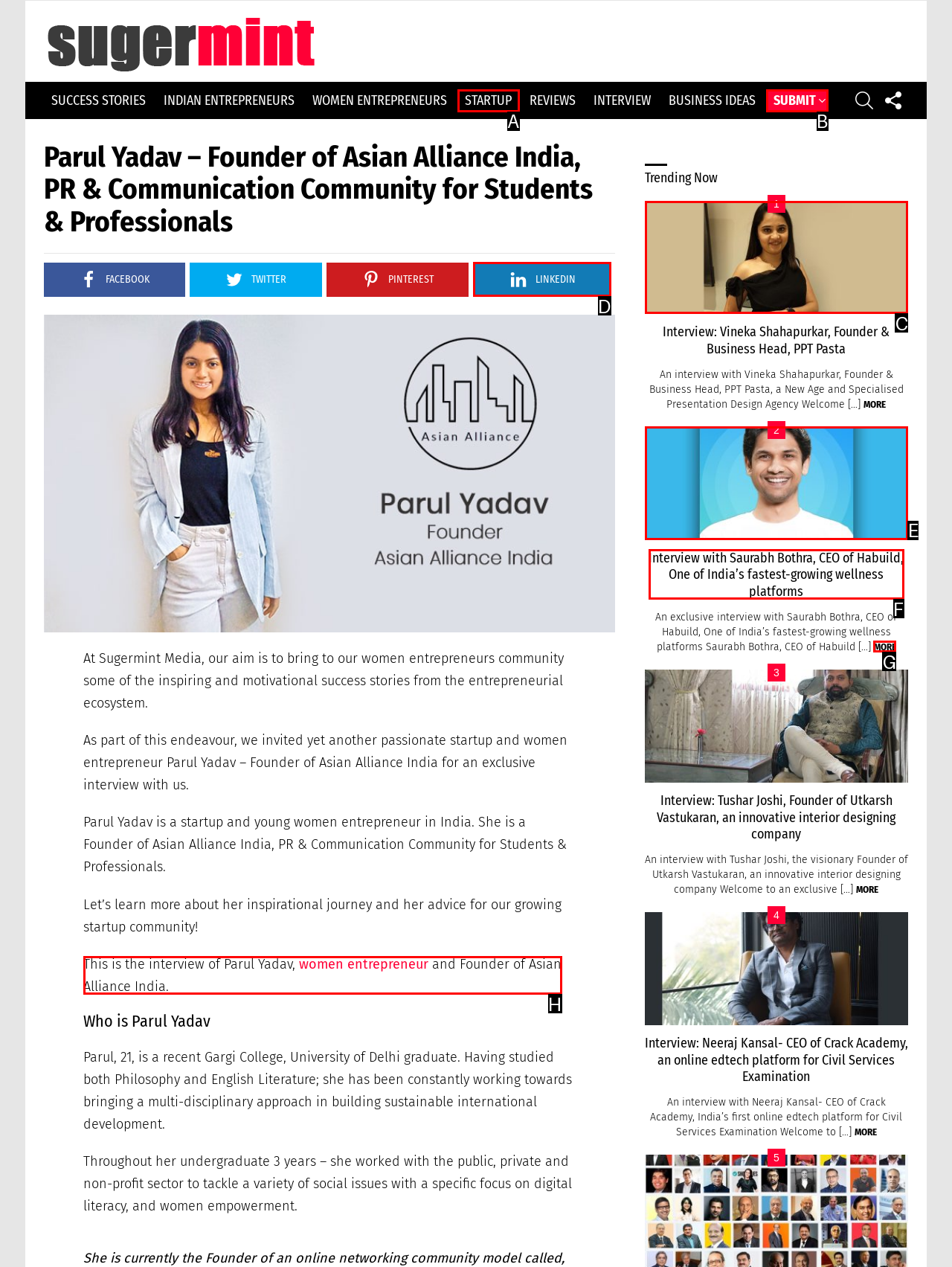Specify the letter of the UI element that should be clicked to achieve the following: Read the interview of Parul Yadav
Provide the corresponding letter from the choices given.

H